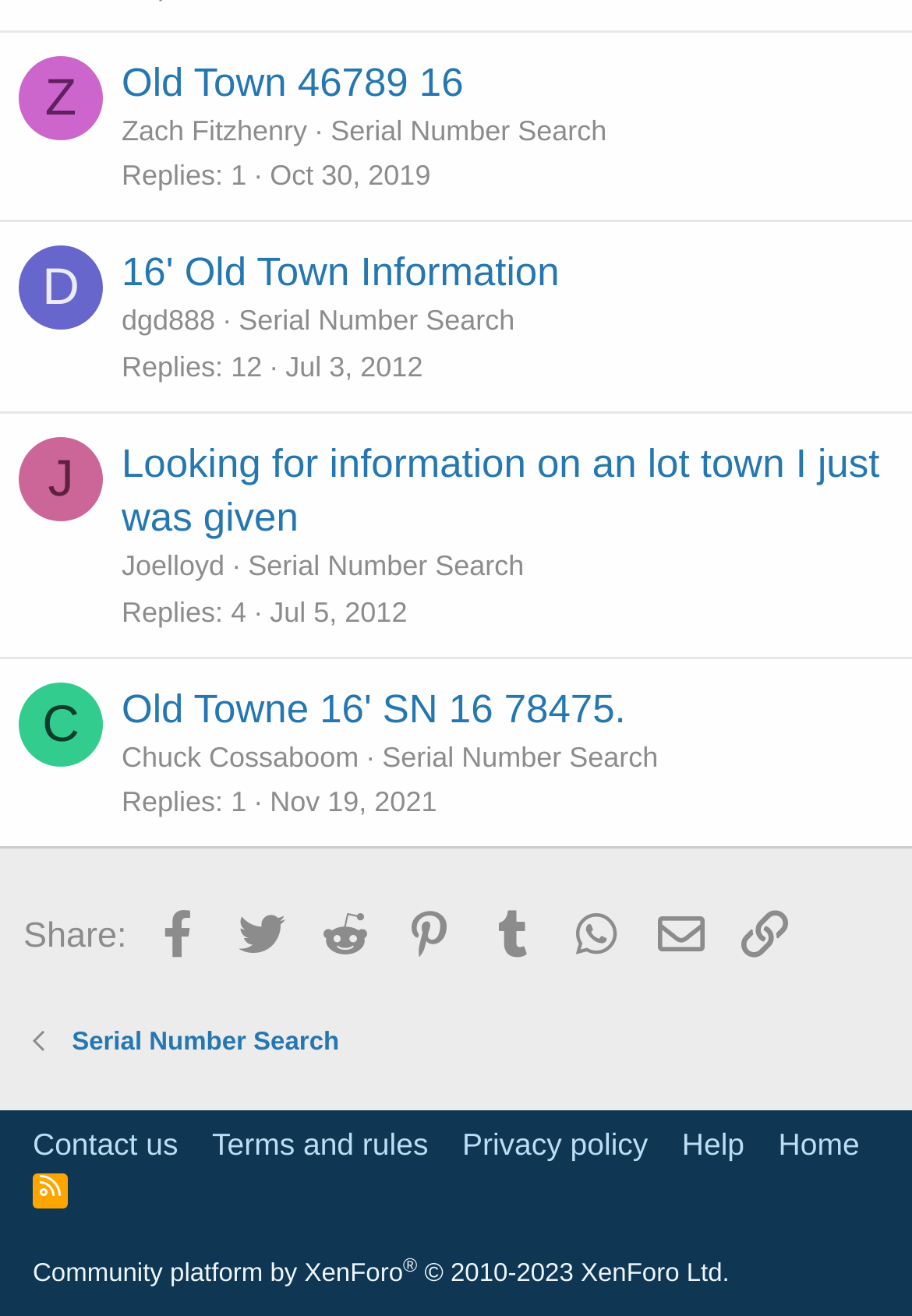Provide the bounding box coordinates of the area you need to click to execute the following instruction: "Share on Facebook".

[0.225, 0.691, 0.394, 0.721]